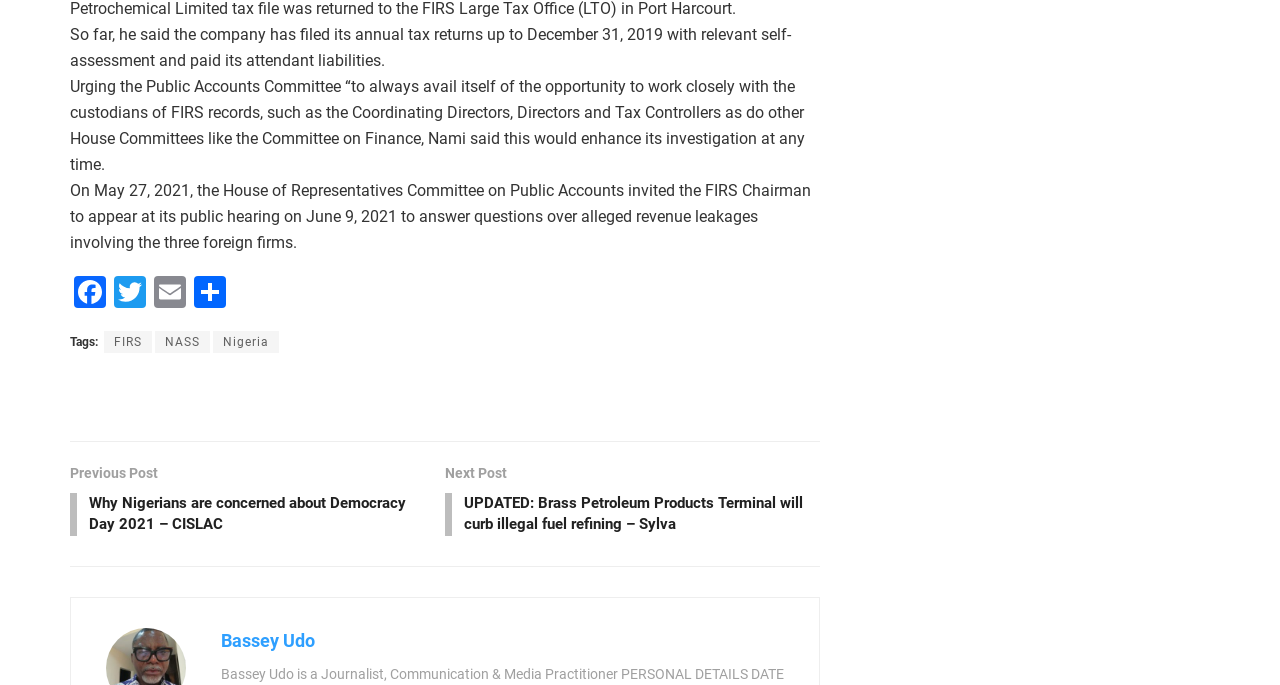Indicate the bounding box coordinates of the element that needs to be clicked to satisfy the following instruction: "View post by Bassey Udo". The coordinates should be four float numbers between 0 and 1, i.e., [left, top, right, bottom].

[0.173, 0.924, 0.246, 0.955]